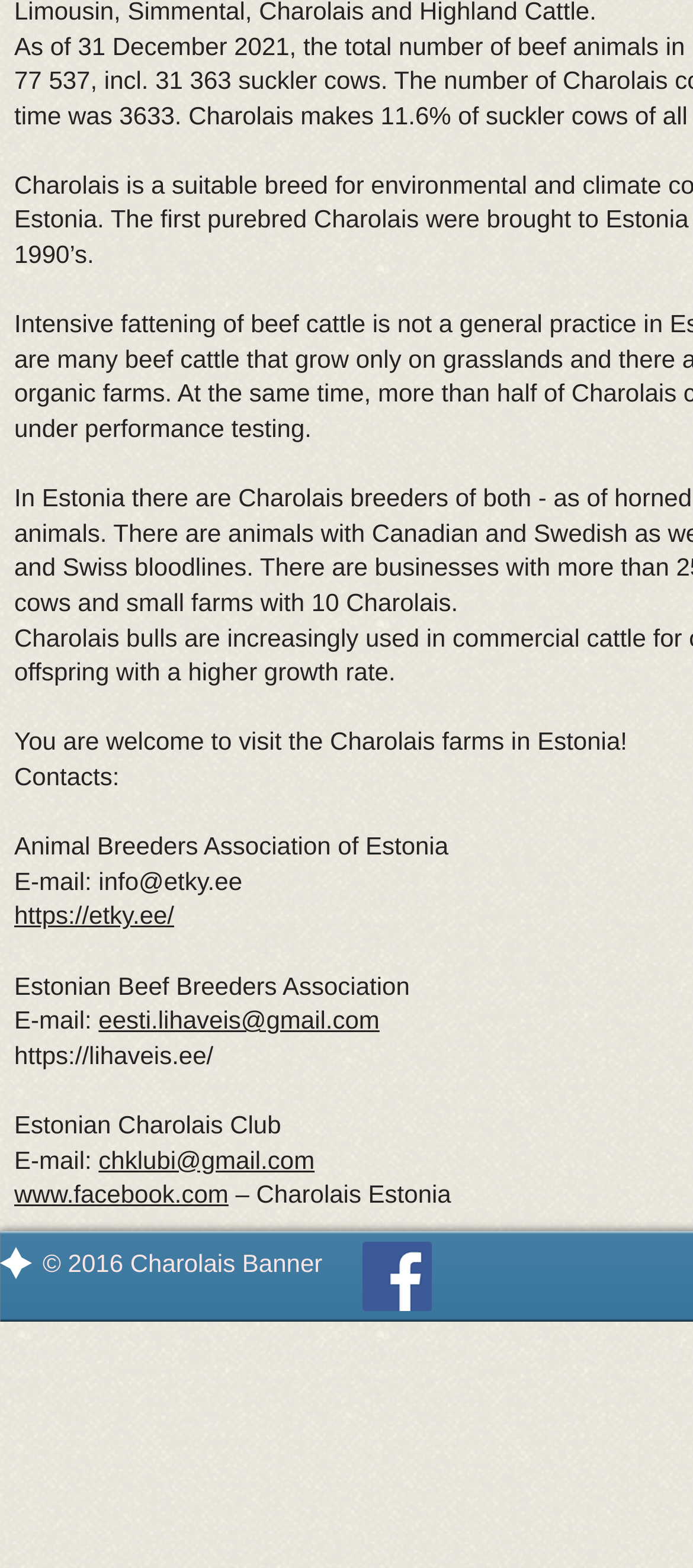What is the website of Animal Breeders Association of Estonia?
Please give a detailed answer to the question using the information shown in the image.

I found the website of Animal Breeders Association of Estonia by looking at the link next to the organization's name, which is 'https://etky.ee/'.